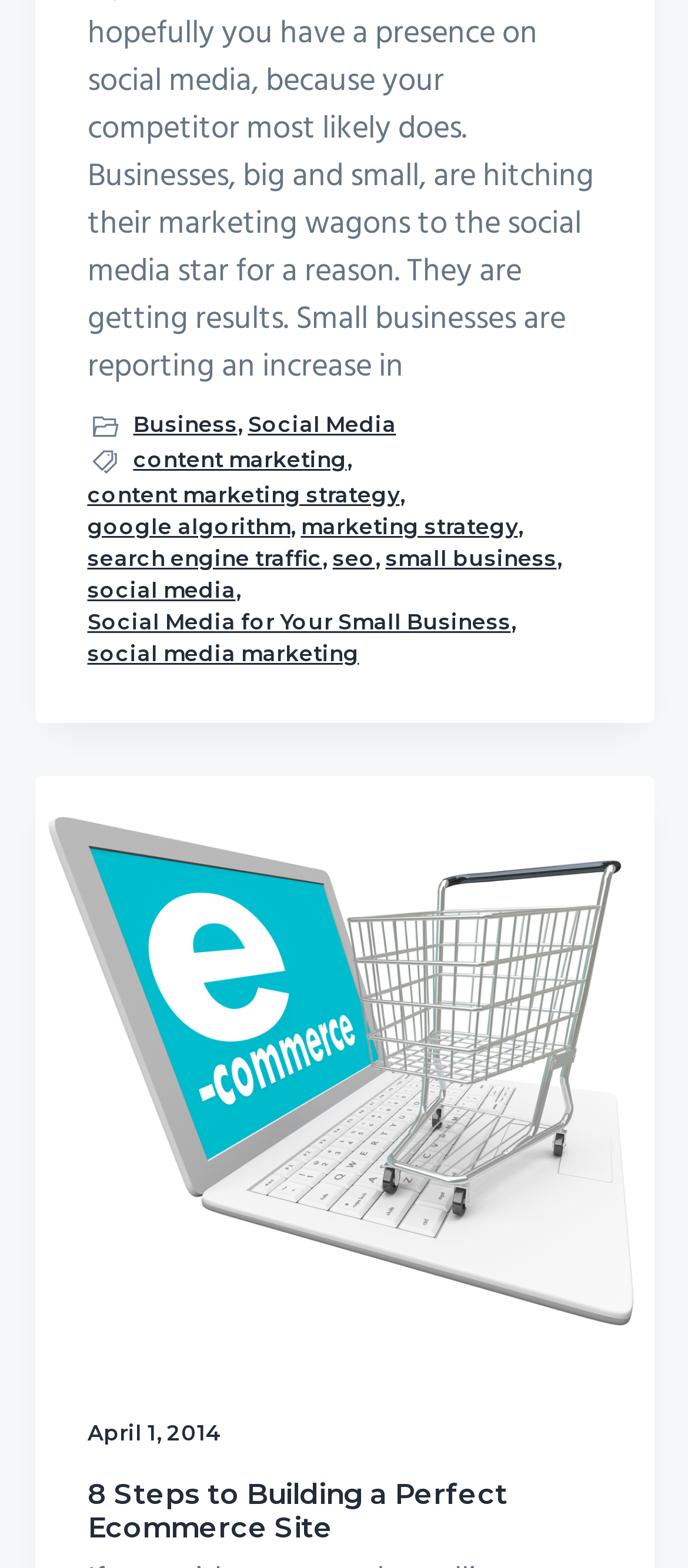Please pinpoint the bounding box coordinates for the region I should click to adhere to this instruction: "Check the date".

[0.127, 0.905, 0.319, 0.922]